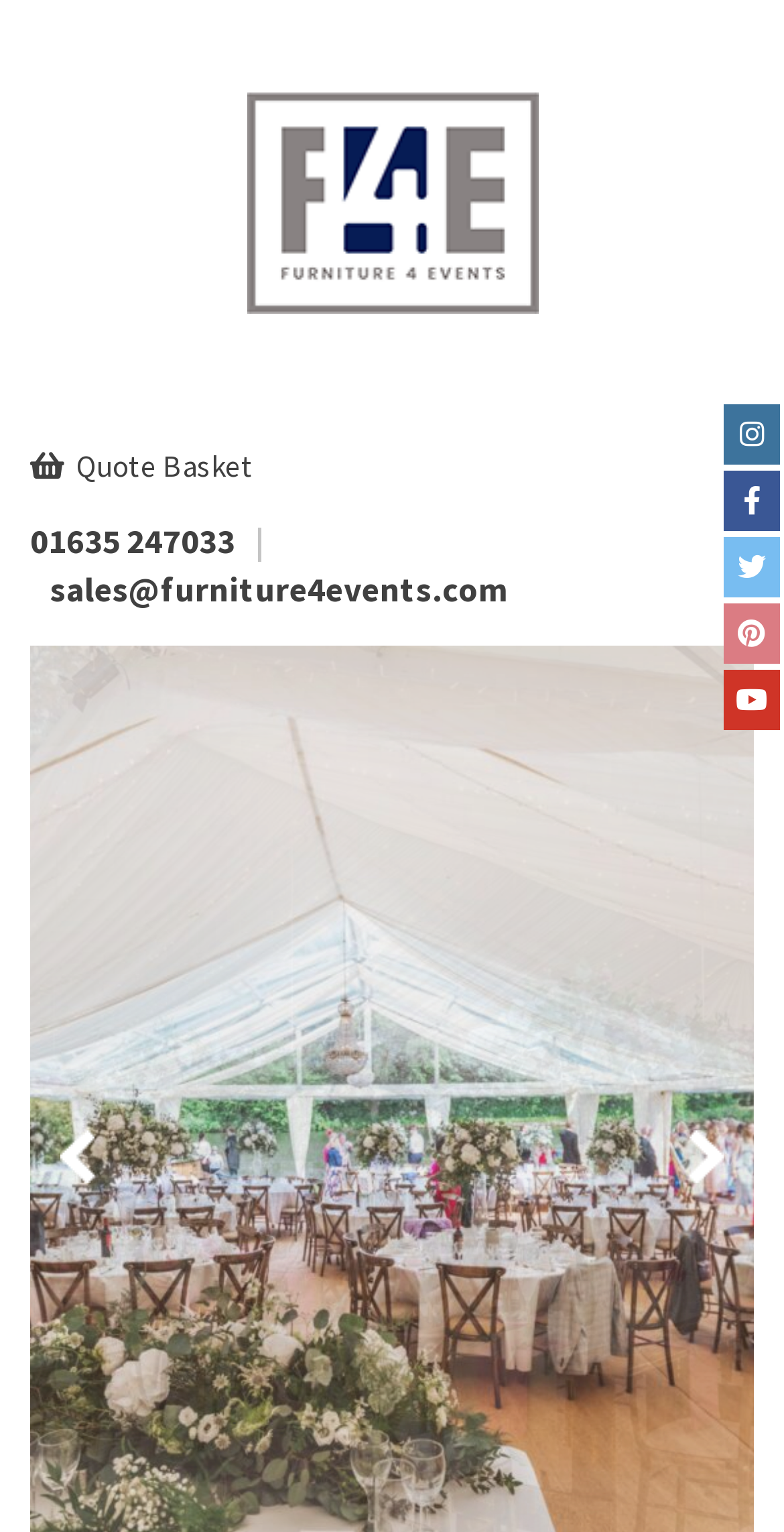Are there navigation buttons?
Please respond to the question thoroughly and include all relevant details.

The navigation buttons 'Prev' and 'Next' are located at the bottom of the webpage, which suggests that there are multiple pages or products to navigate through.